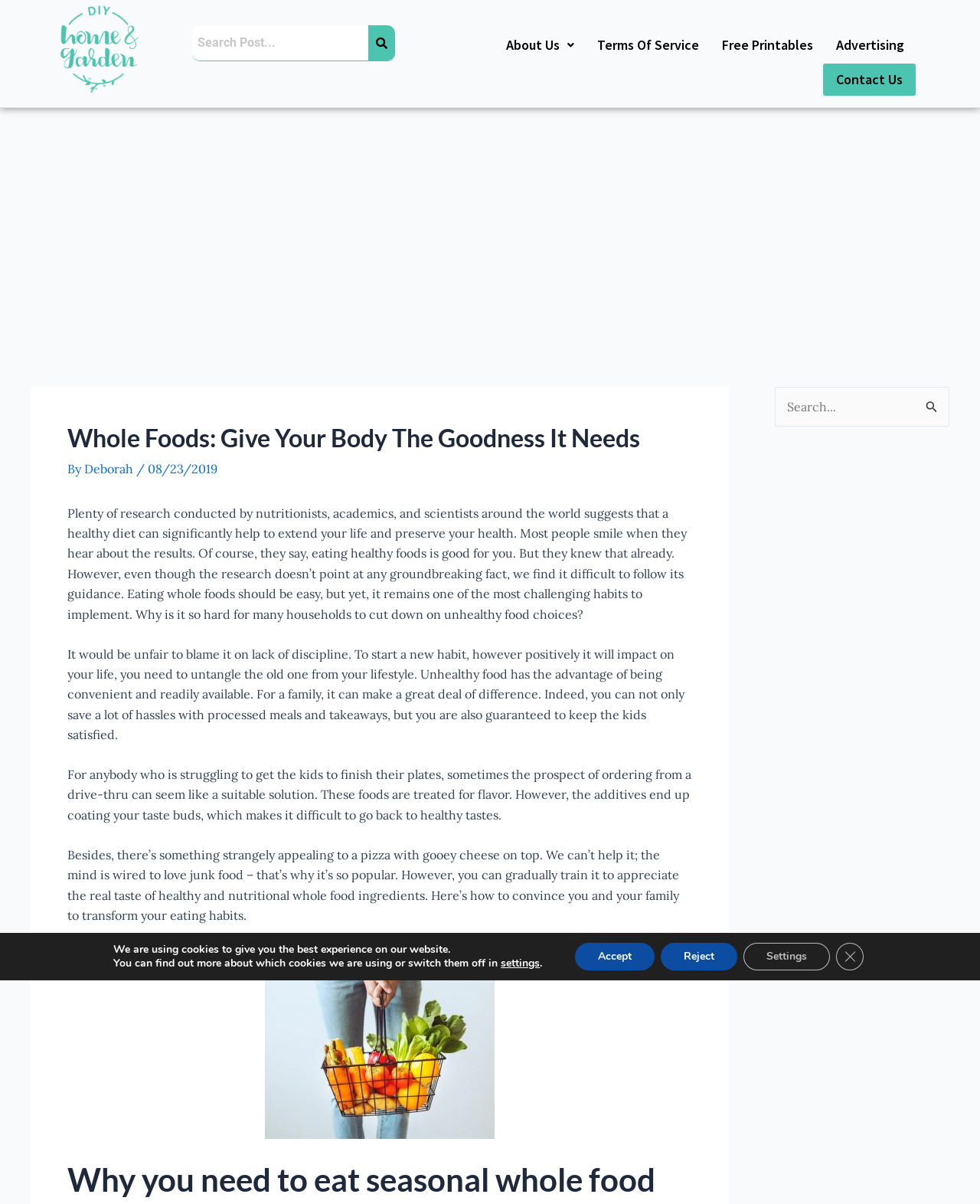What is the purpose of the article?
Please provide a single word or phrase as the answer based on the screenshot.

To convince readers to eat whole foods